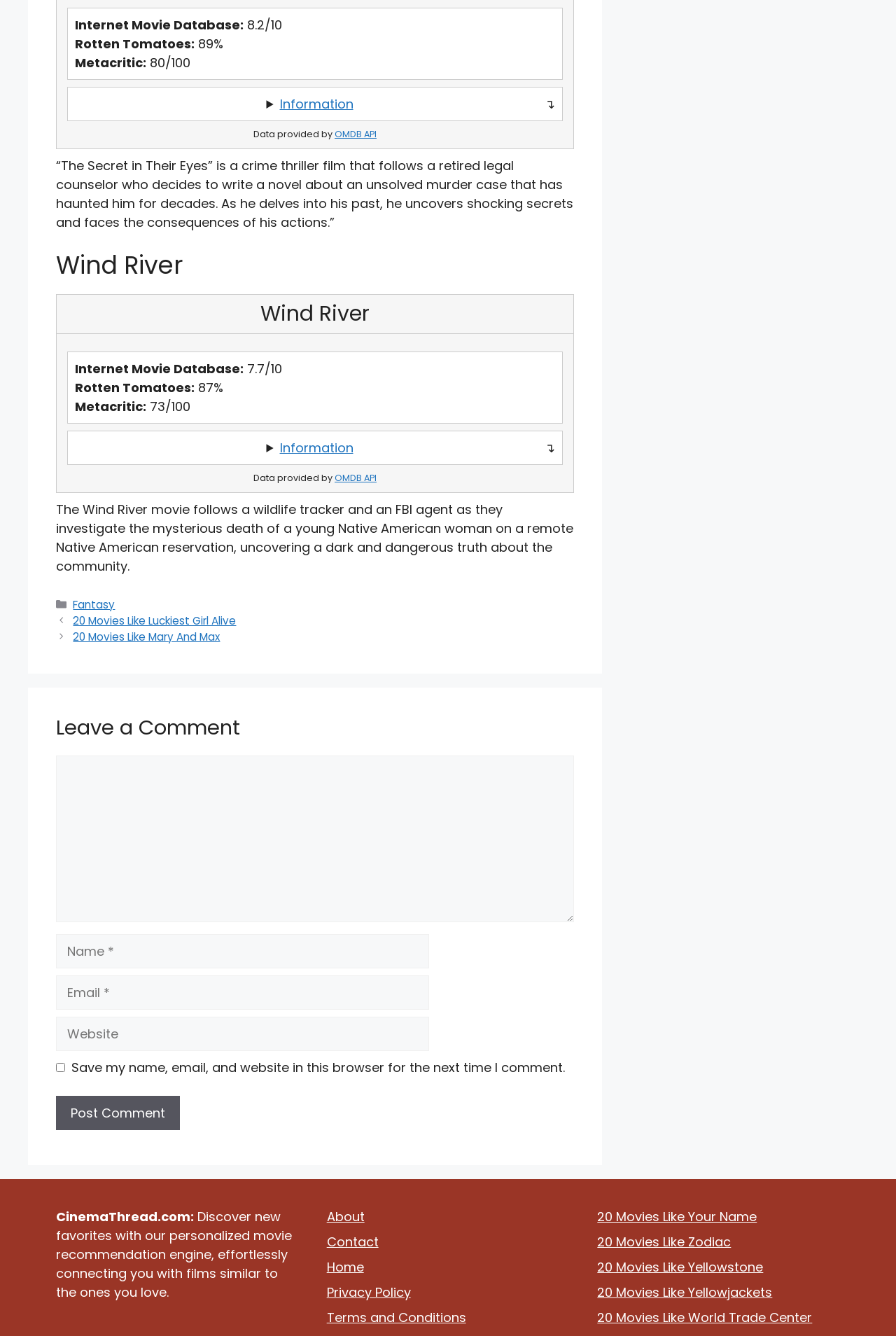Could you indicate the bounding box coordinates of the region to click in order to complete this instruction: "Click the 'Information' button".

[0.312, 0.071, 0.394, 0.085]